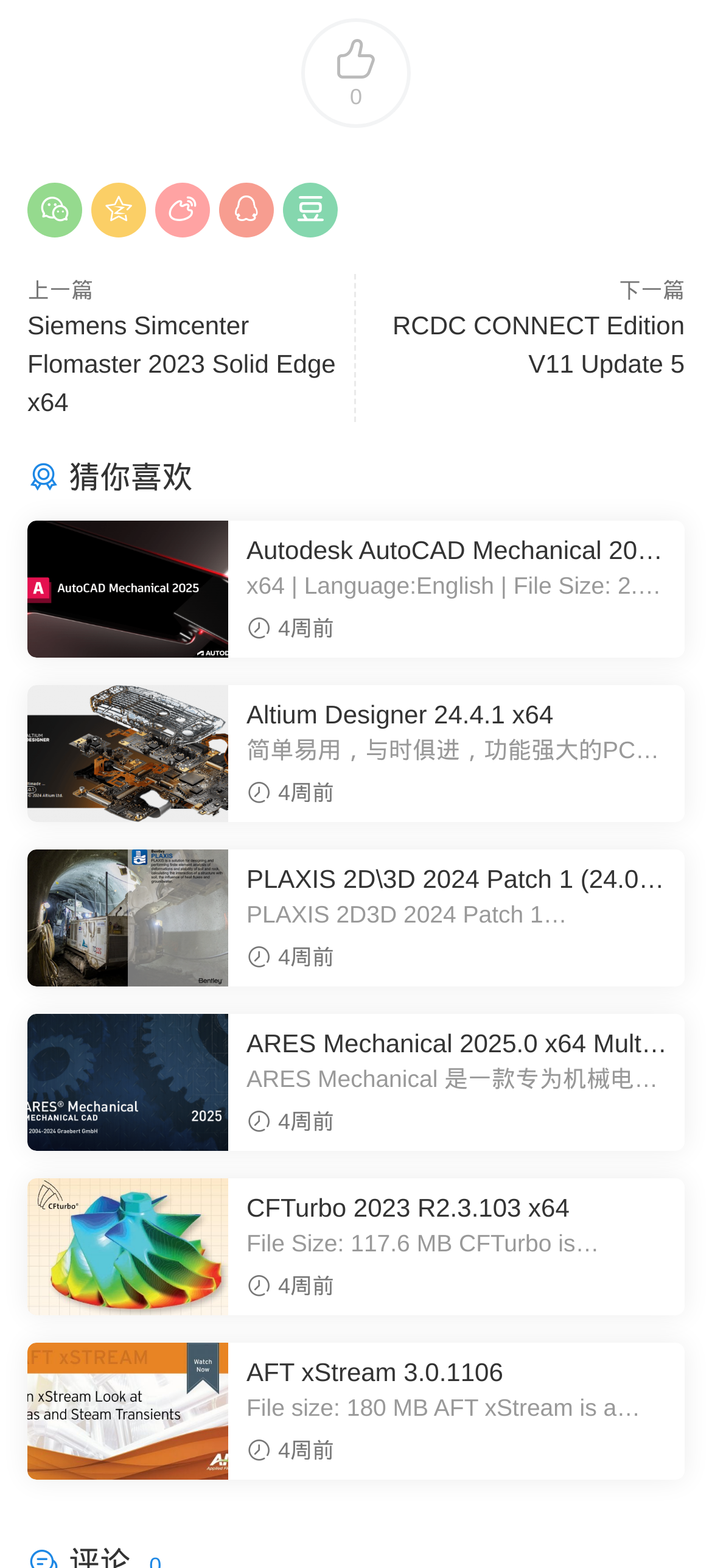Please determine the bounding box coordinates of the element to click on in order to accomplish the following task: "Click the link to Siemens Simcenter Flomaster 2023 Solid Edge x64". Ensure the coordinates are four float numbers ranging from 0 to 1, i.e., [left, top, right, bottom].

[0.038, 0.198, 0.471, 0.265]